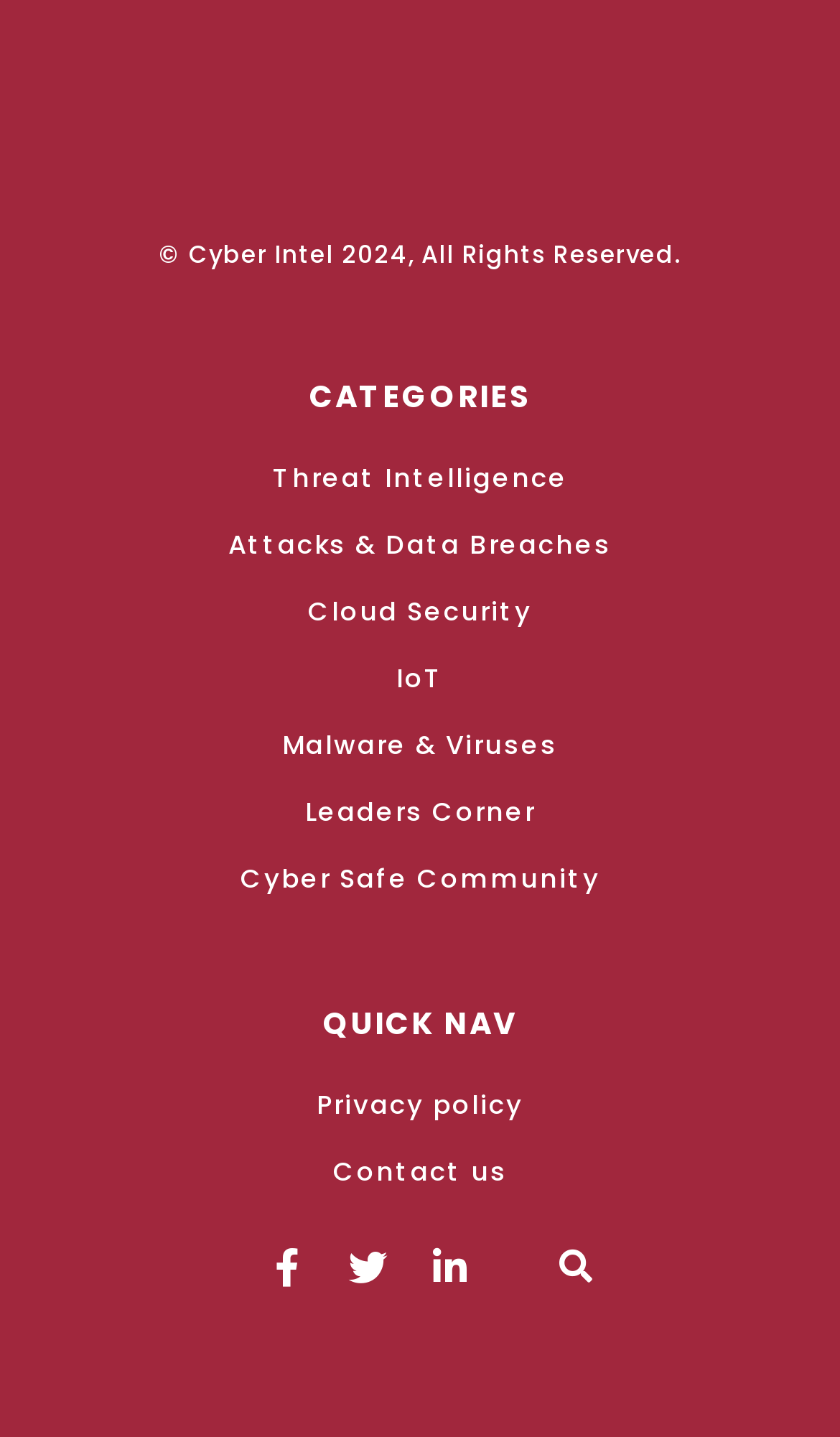Extract the bounding box coordinates of the UI element described: "Attacks & Data Breaches". Provide the coordinates in the format [left, top, right, bottom] with values ranging from 0 to 1.

[0.026, 0.364, 0.974, 0.394]